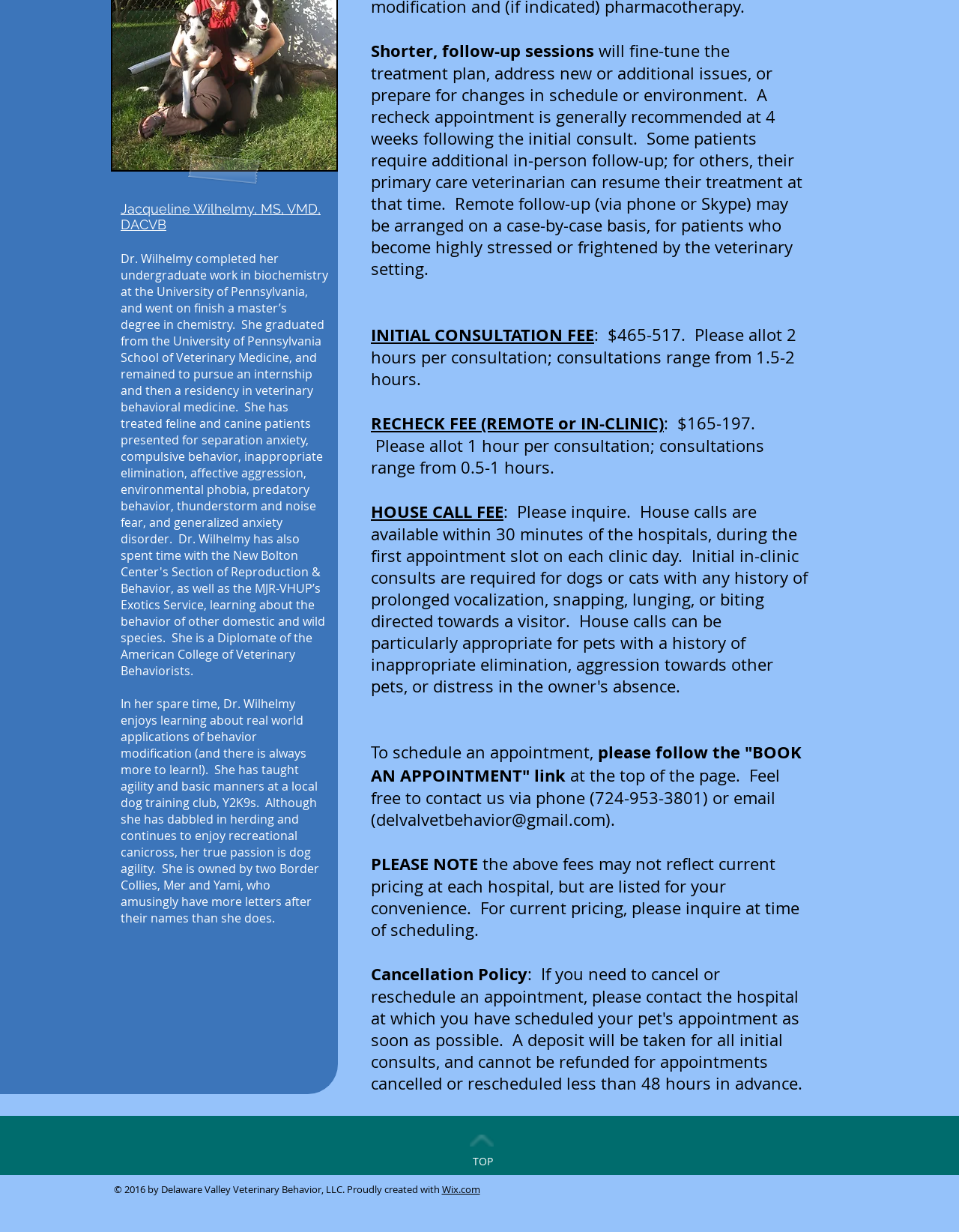From the webpage screenshot, predict the bounding box of the UI element that matches this description: "Wix.com".

[0.461, 0.96, 0.5, 0.971]